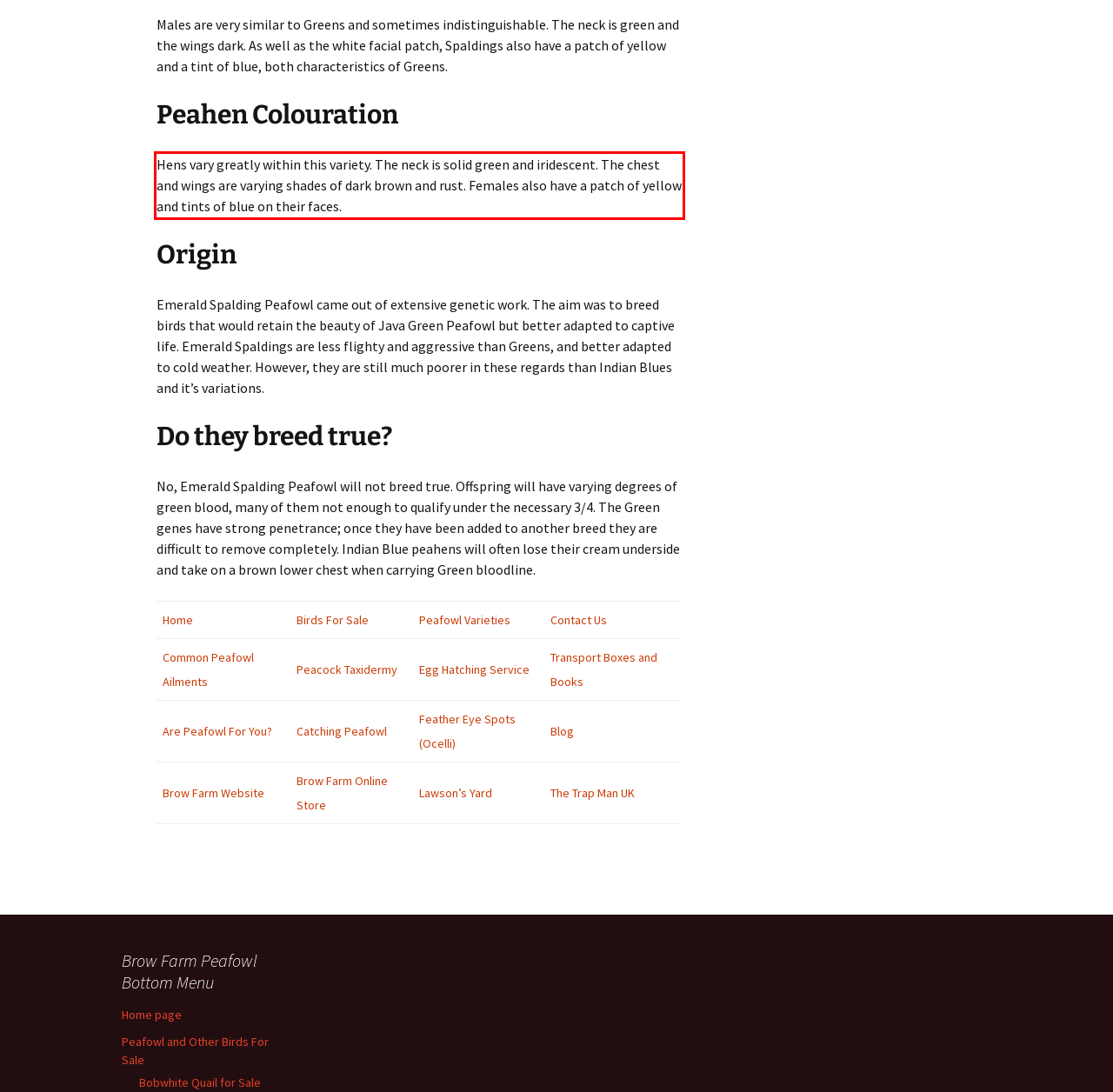You have a screenshot of a webpage with a red bounding box. Use OCR to generate the text contained within this red rectangle.

Hens vary greatly within this variety. The neck is solid green and iridescent. The chest and wings are varying shades of dark brown and rust. Females also have a patch of yellow and tints of blue on their faces.